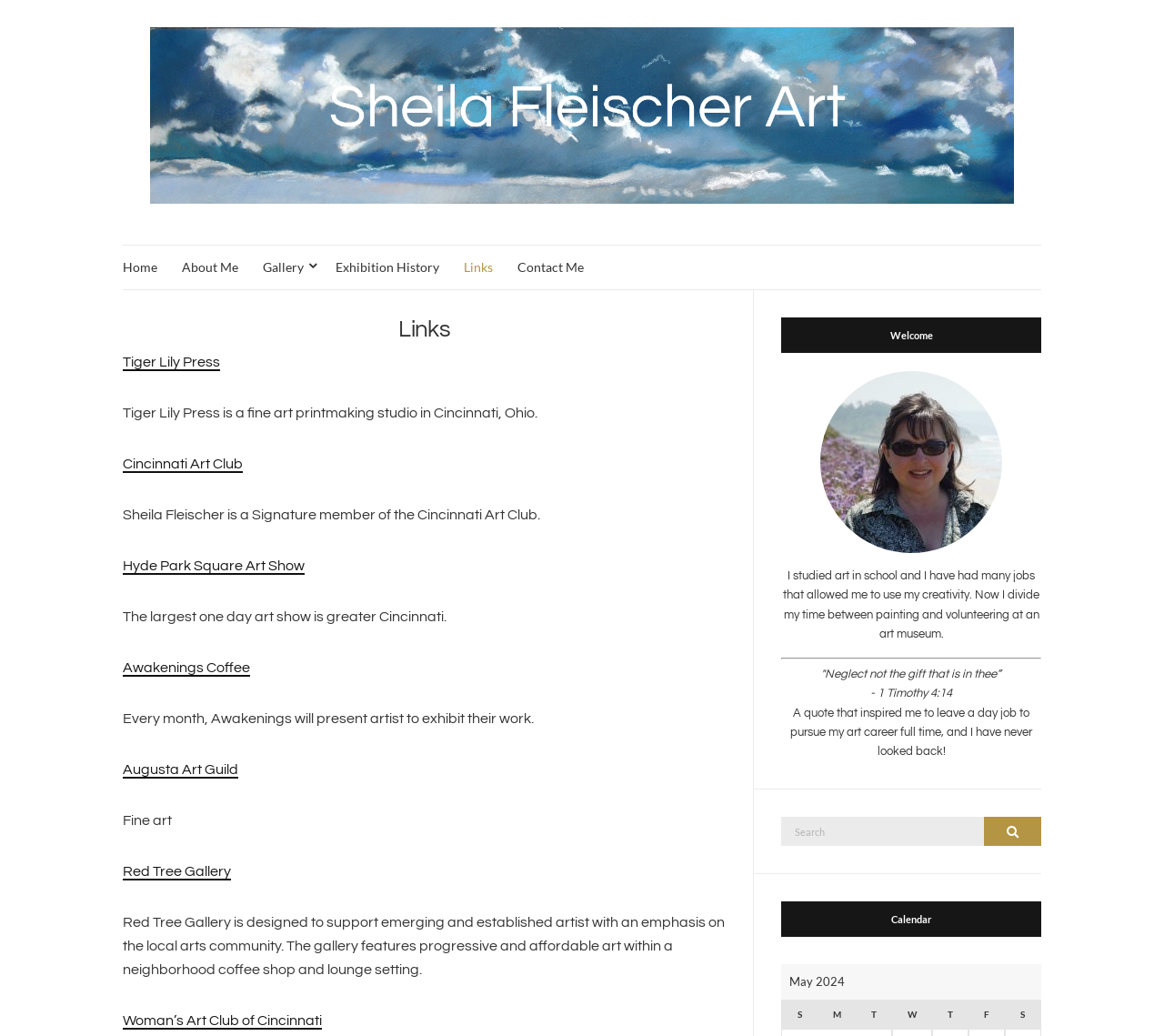Deliver a detailed narrative of the webpage's visual and textual elements.

This webpage is titled "Links – Sheila Fleischer Art" and appears to be a personal website for an artist named Sheila Fleischer. At the top of the page, there is a navigation menu with links to different sections of the website, including "Home", "About Me", "Gallery", "Exhibition History", "Links", and "Contact Me".

Below the navigation menu, there is a heading that reads "Links", which is followed by a list of links to various art-related organizations and websites, including "Tiger Lily Press", "Cincinnati Art Club", and "Hyde Park Square Art Show". Each link is accompanied by a brief description of the organization or website.

To the right of the links section, there is a section with a heading that reads "Welcome". This section contains a brief biography of the artist, including a quote that inspired her to pursue her art career full-time.

Below the welcome section, there is a search bar that allows users to search the website. Next to the search bar, there is a calendar section with a heading that reads "Calendar". The calendar appears to be a table with columns for each day of the week, but it does not contain any specific events or dates.

Throughout the page, there are several images, including a logo or icon for "Sheila Fleischer Art" at the top of the page. The overall layout of the page is simple and easy to navigate, with clear headings and concise text.